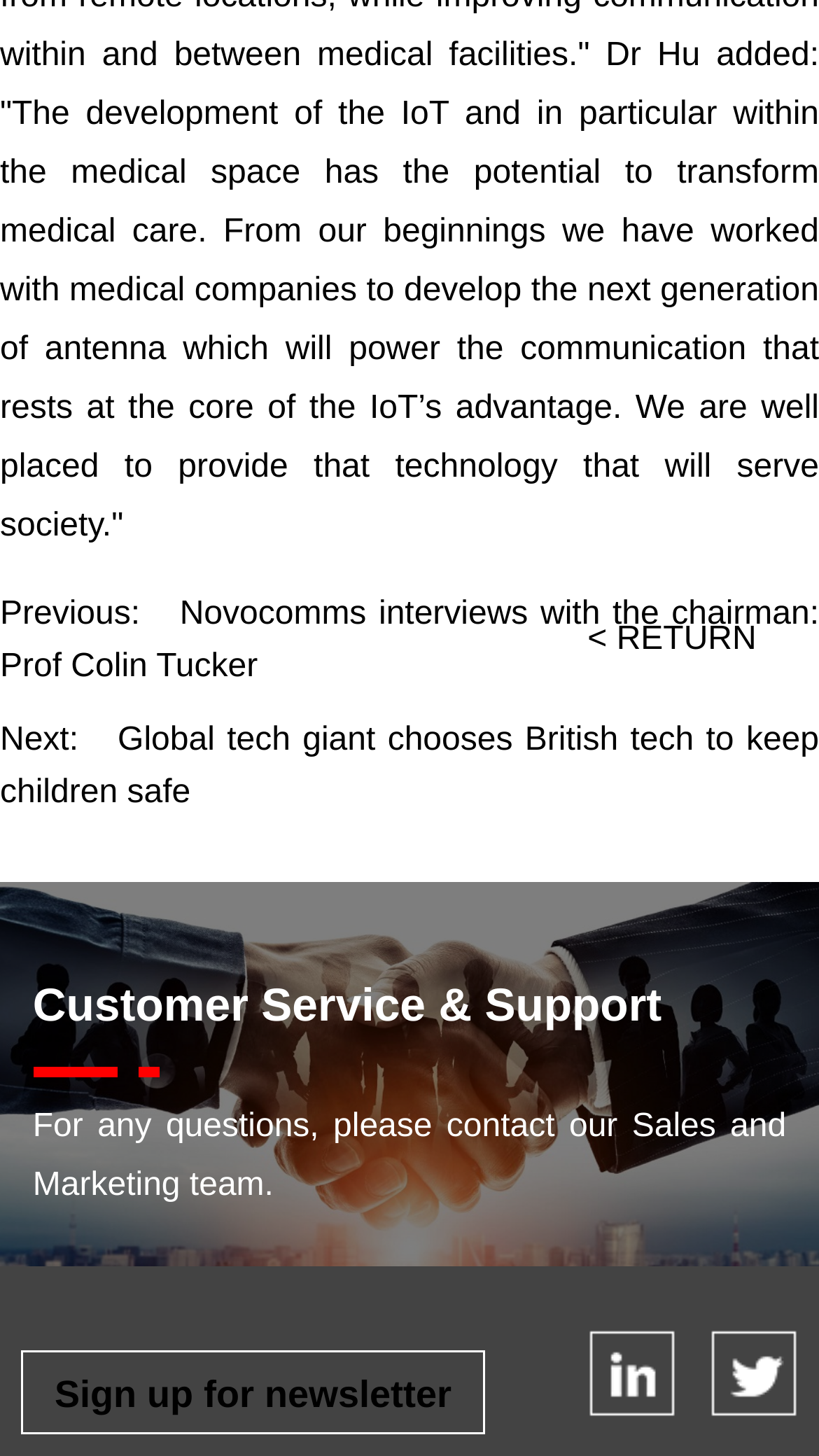How many social media platforms are linked on this page?
Based on the image, give a one-word or short phrase answer.

2